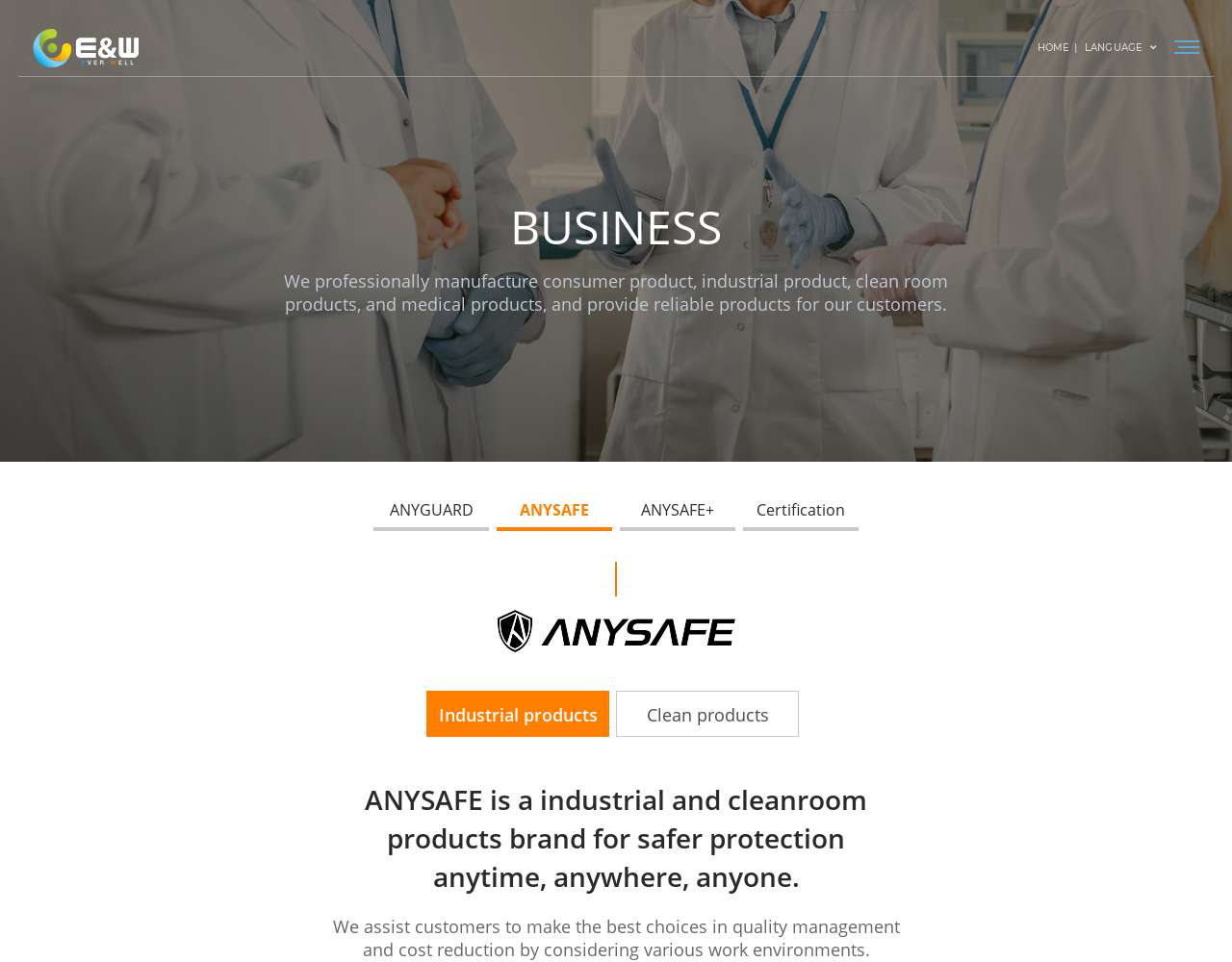Find the bounding box coordinates for the HTML element described as: "Clean products". The coordinates should consist of four float values between 0 and 1, i.e., [left, top, right, bottom].

[0.501, 0.719, 0.648, 0.765]